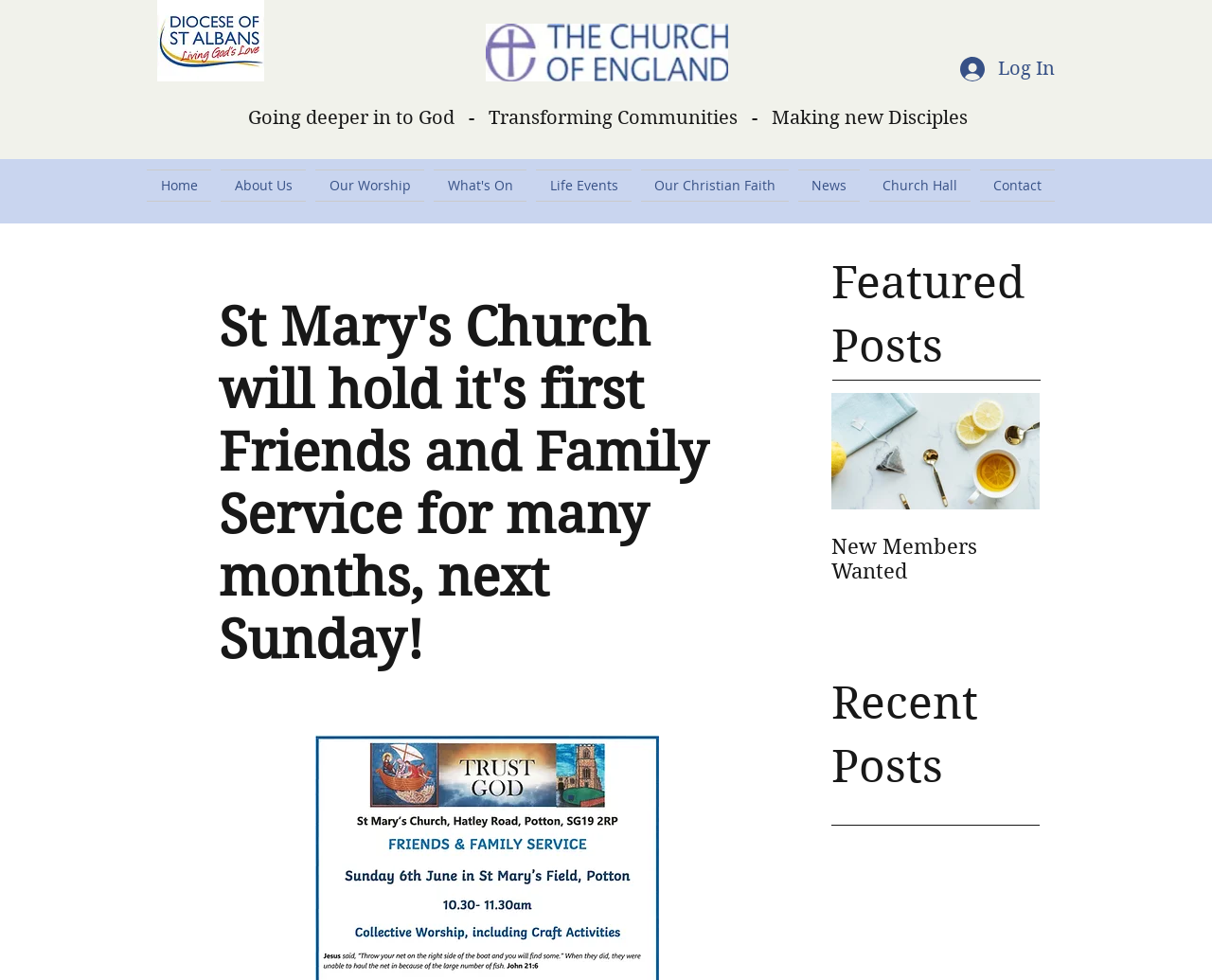How many navigation links are there? Refer to the image and provide a one-word or short phrase answer.

9